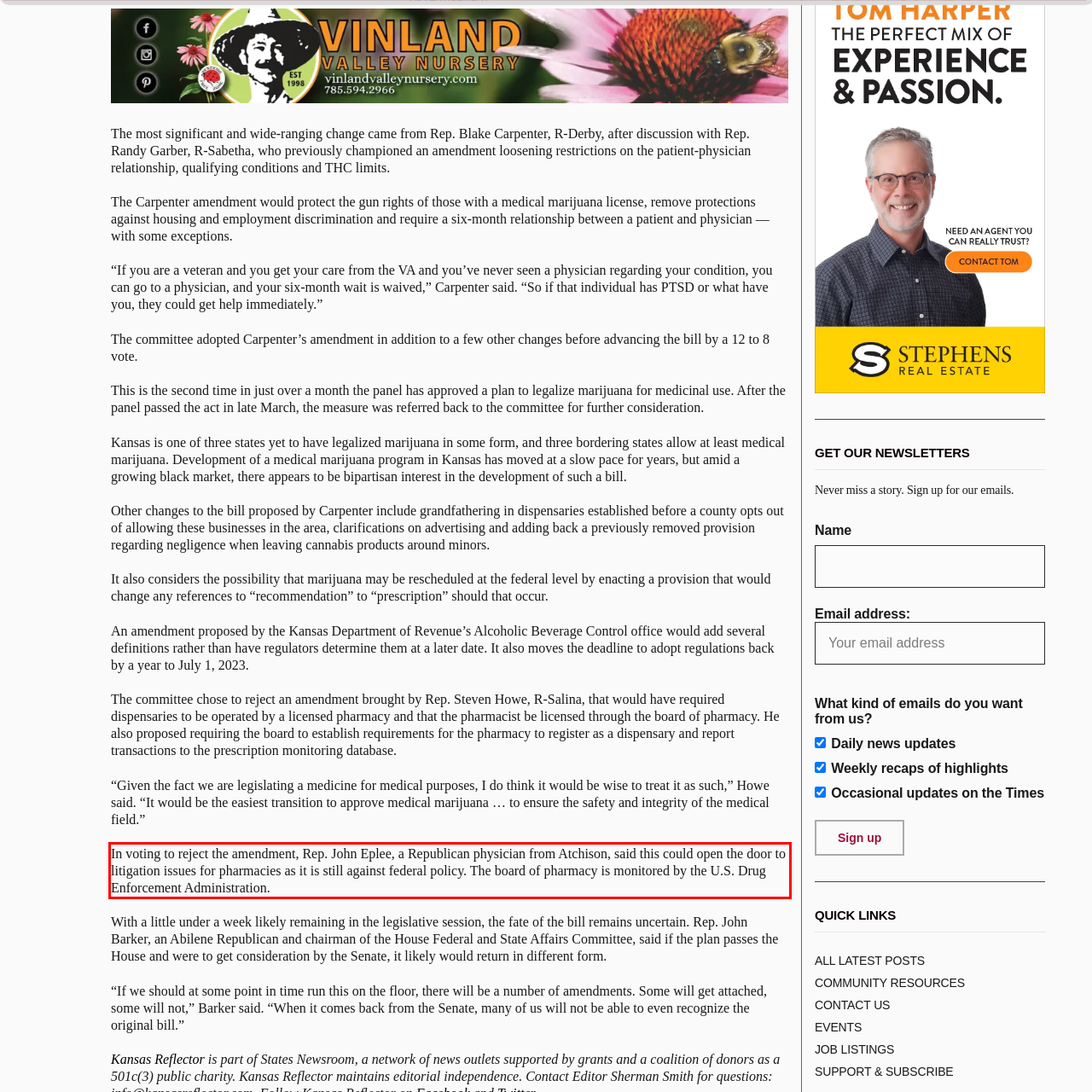You are given a screenshot with a red rectangle. Identify and extract the text within this red bounding box using OCR.

In voting to reject the amendment, Rep. John Eplee, a Republican physician from Atchison, said this could open the door to litigation issues for pharmacies as it is still against federal policy. The board of pharmacy is monitored by the U.S. Drug Enforcement Administration.